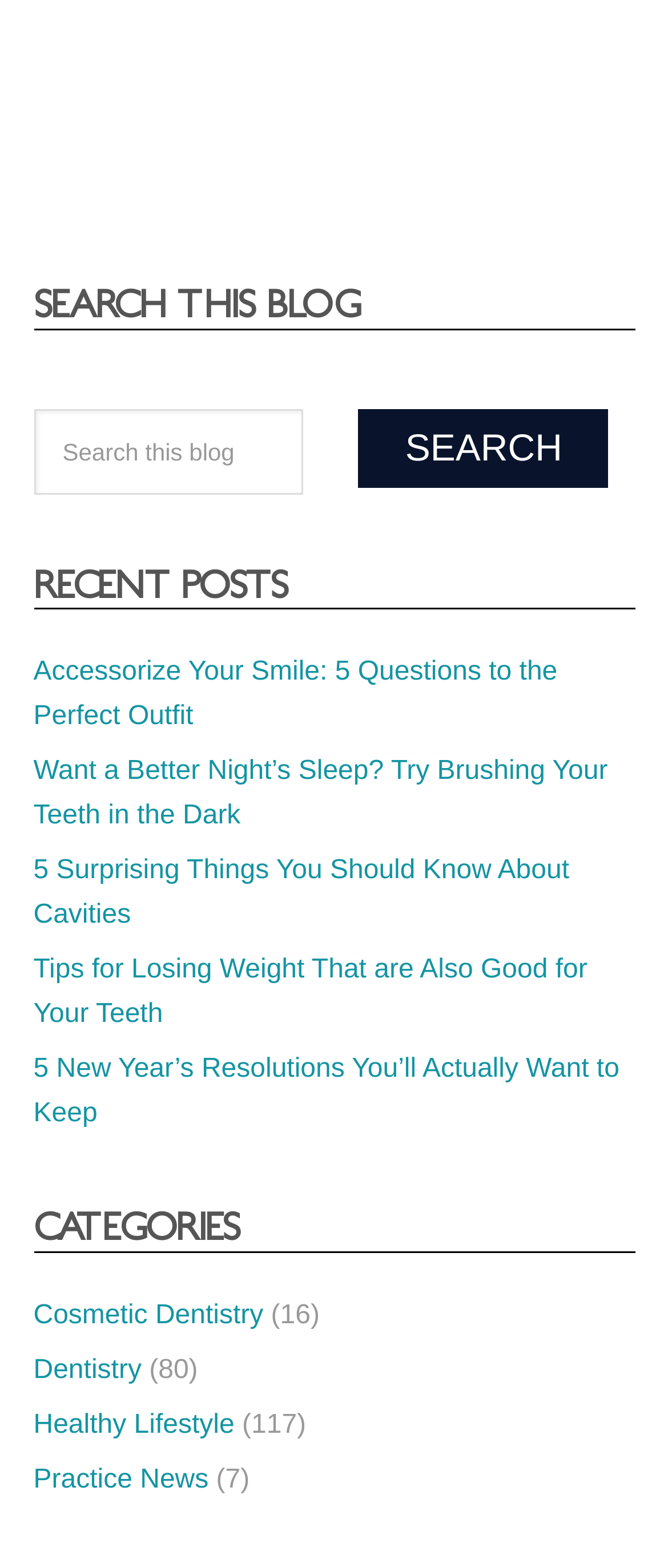Return the bounding box coordinates of the UI element that corresponds to this description: "name="s" placeholder="Search this blog"". The coordinates must be given as four float numbers in the range of 0 and 1, [left, top, right, bottom].

[0.05, 0.261, 0.455, 0.315]